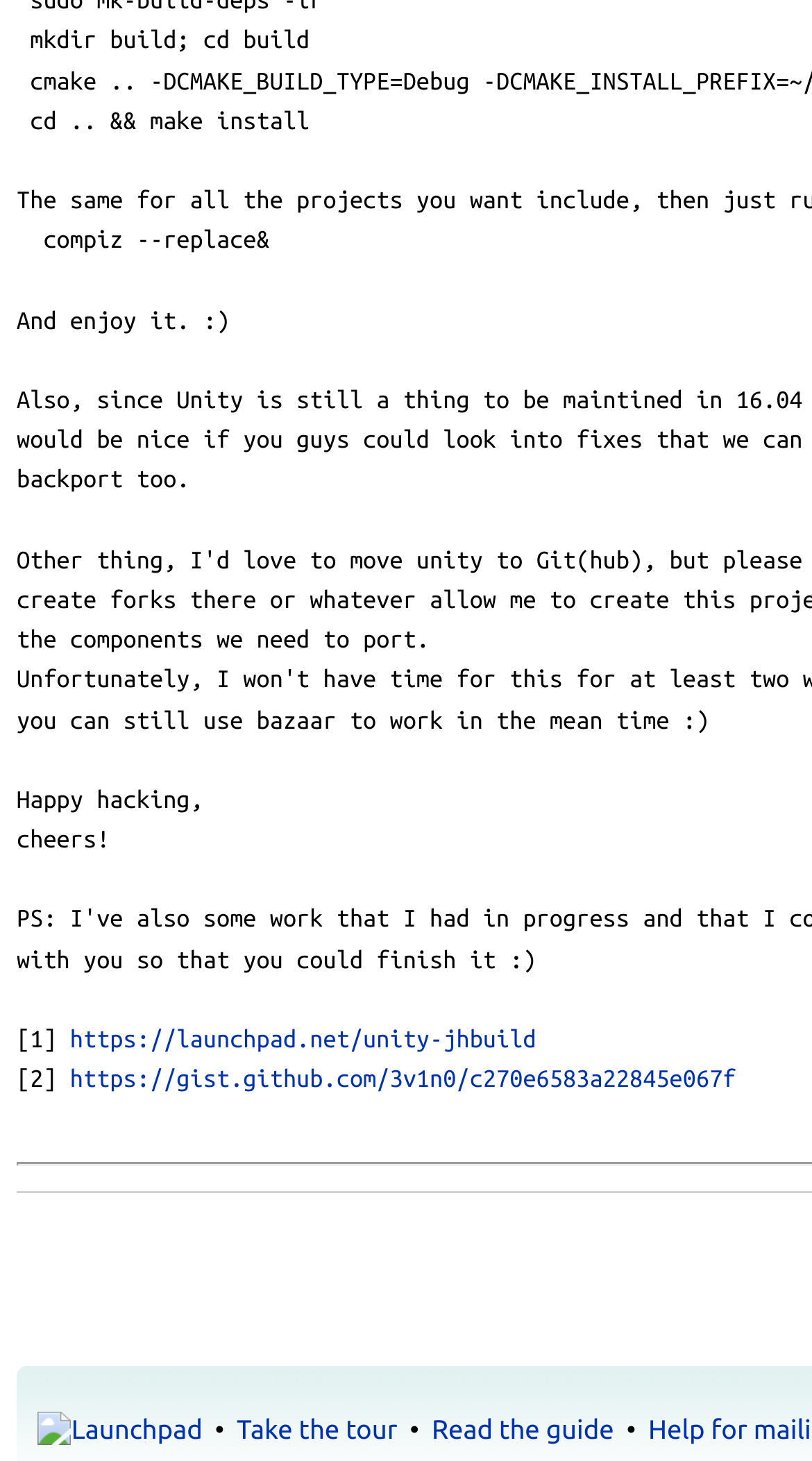What is the text of the StaticText element?
Based on the screenshot, provide a one-word or short-phrase response.

[2]